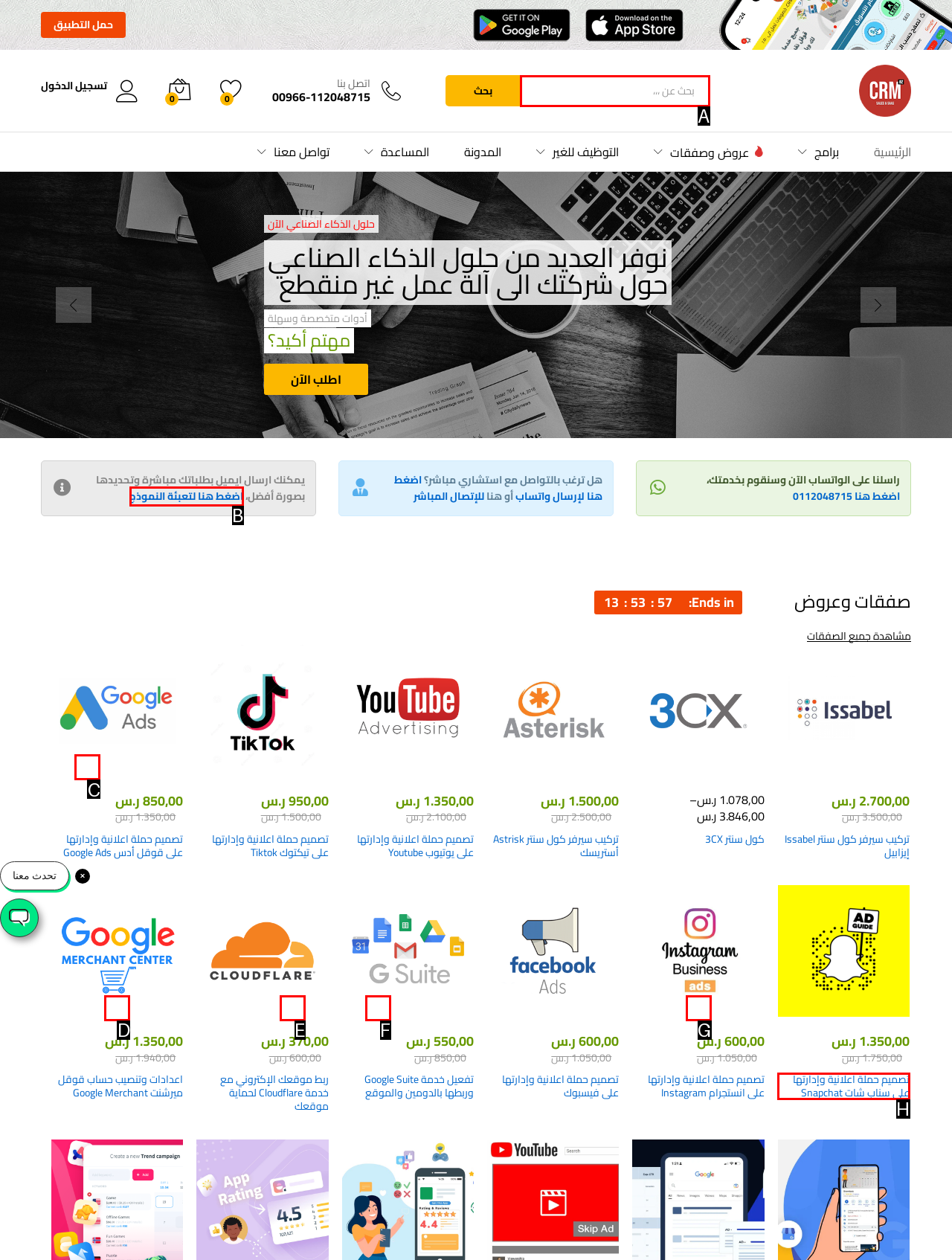From the given choices, determine which HTML element matches the description: اضغط هنا لتعبئة النموذج. Reply with the appropriate letter.

B